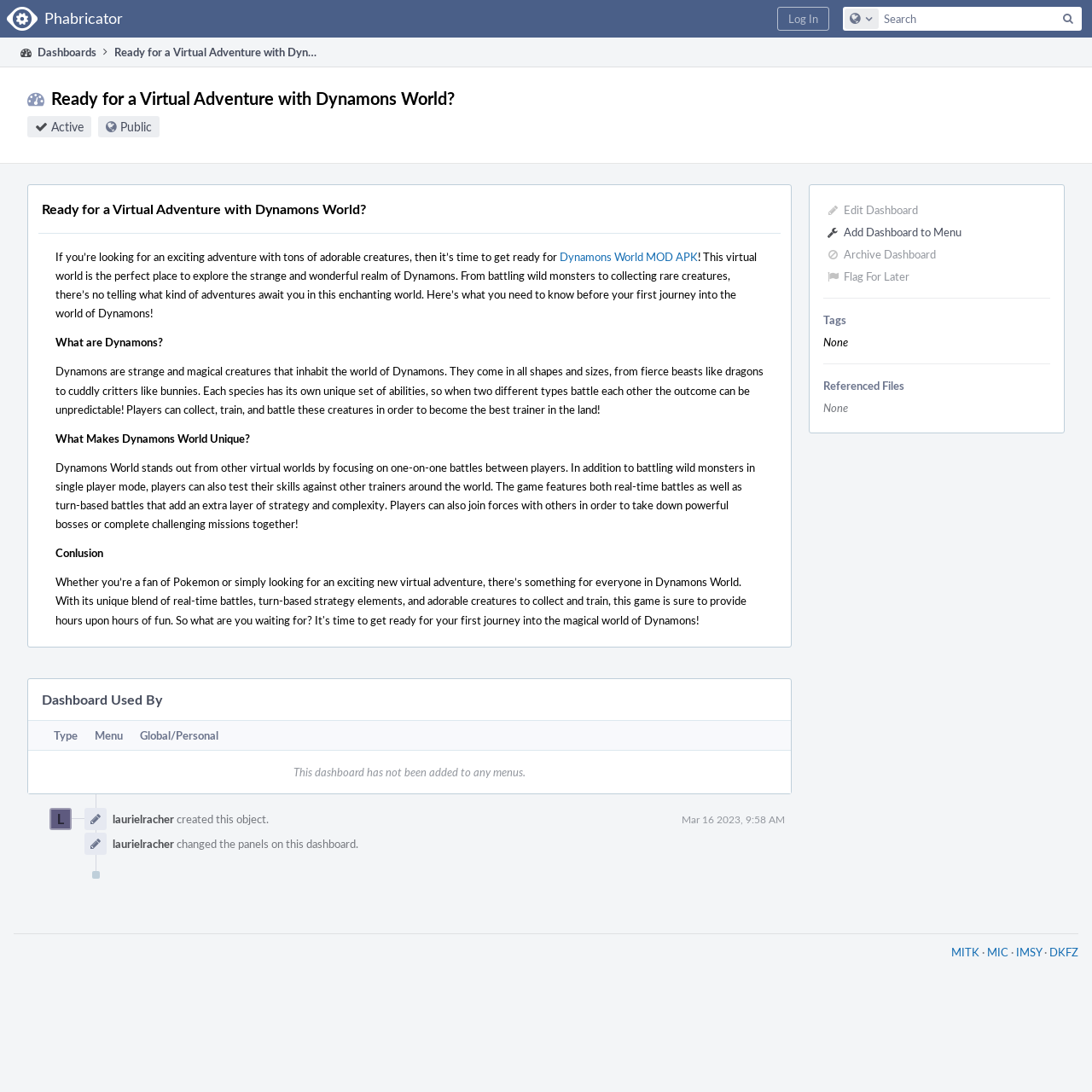Based on the element description: "Add Dashboard to Menu", identify the UI element and provide its bounding box coordinates. Use four float numbers between 0 and 1, [left, top, right, bottom].

[0.751, 0.202, 0.965, 0.223]